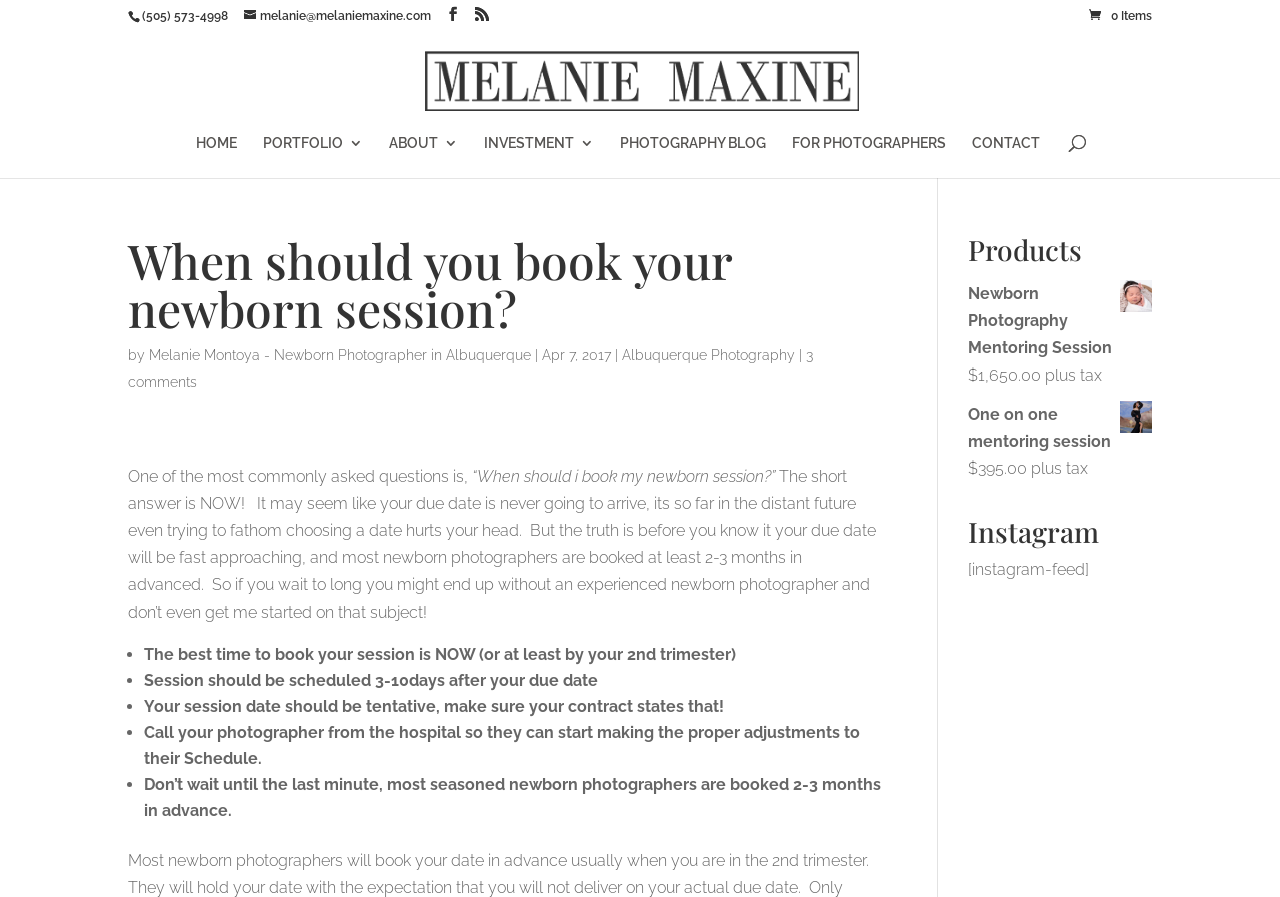Pinpoint the bounding box coordinates for the area that should be clicked to perform the following instruction: "Read the blog about newborn photography".

[0.484, 0.152, 0.598, 0.198]